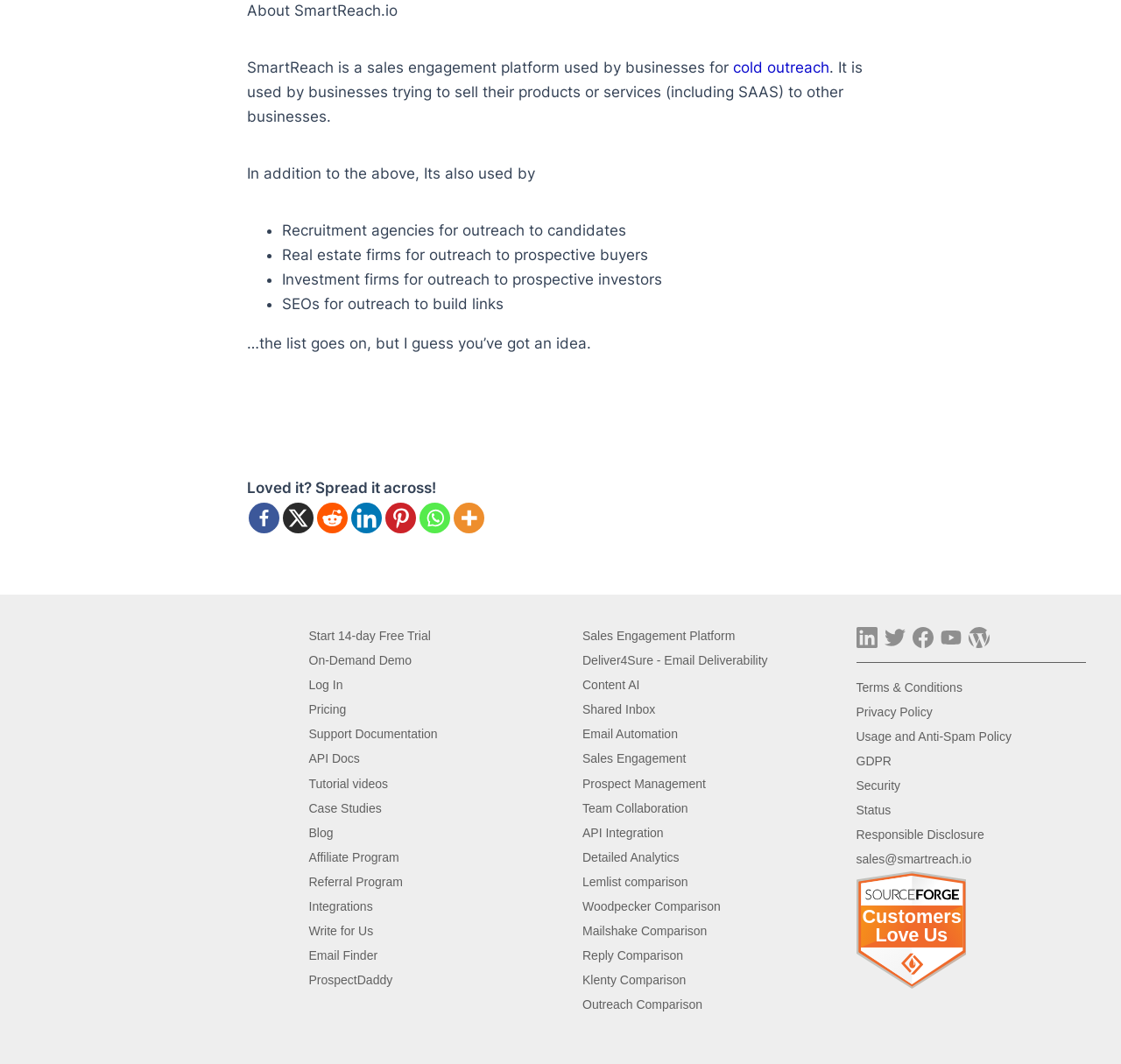Kindly provide the bounding box coordinates of the section you need to click on to fulfill the given instruction: "Check out the blog".

[0.275, 0.776, 0.297, 0.789]